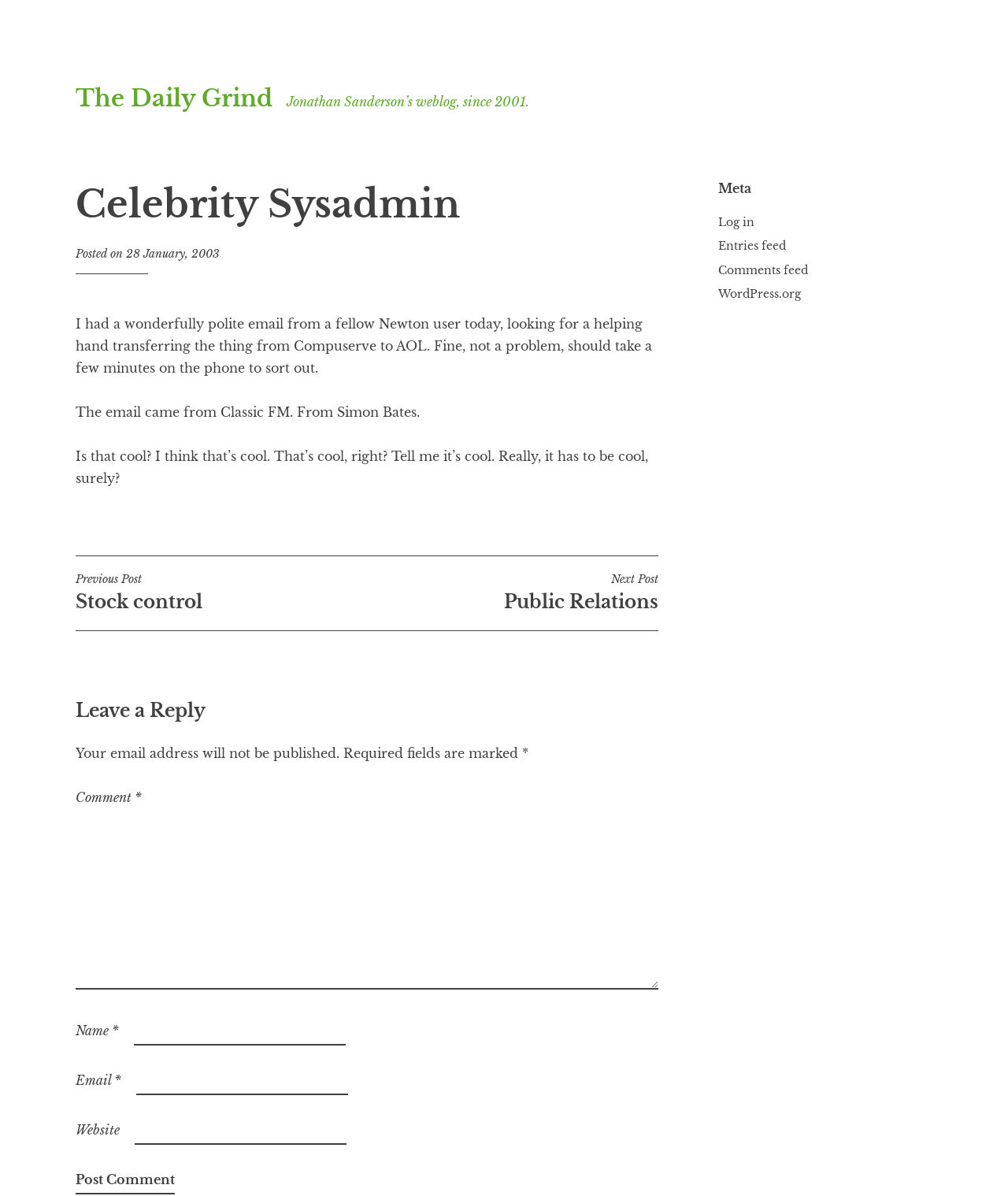What is the name of the website's feed? Based on the screenshot, please respond with a single word or phrase.

Entries feed